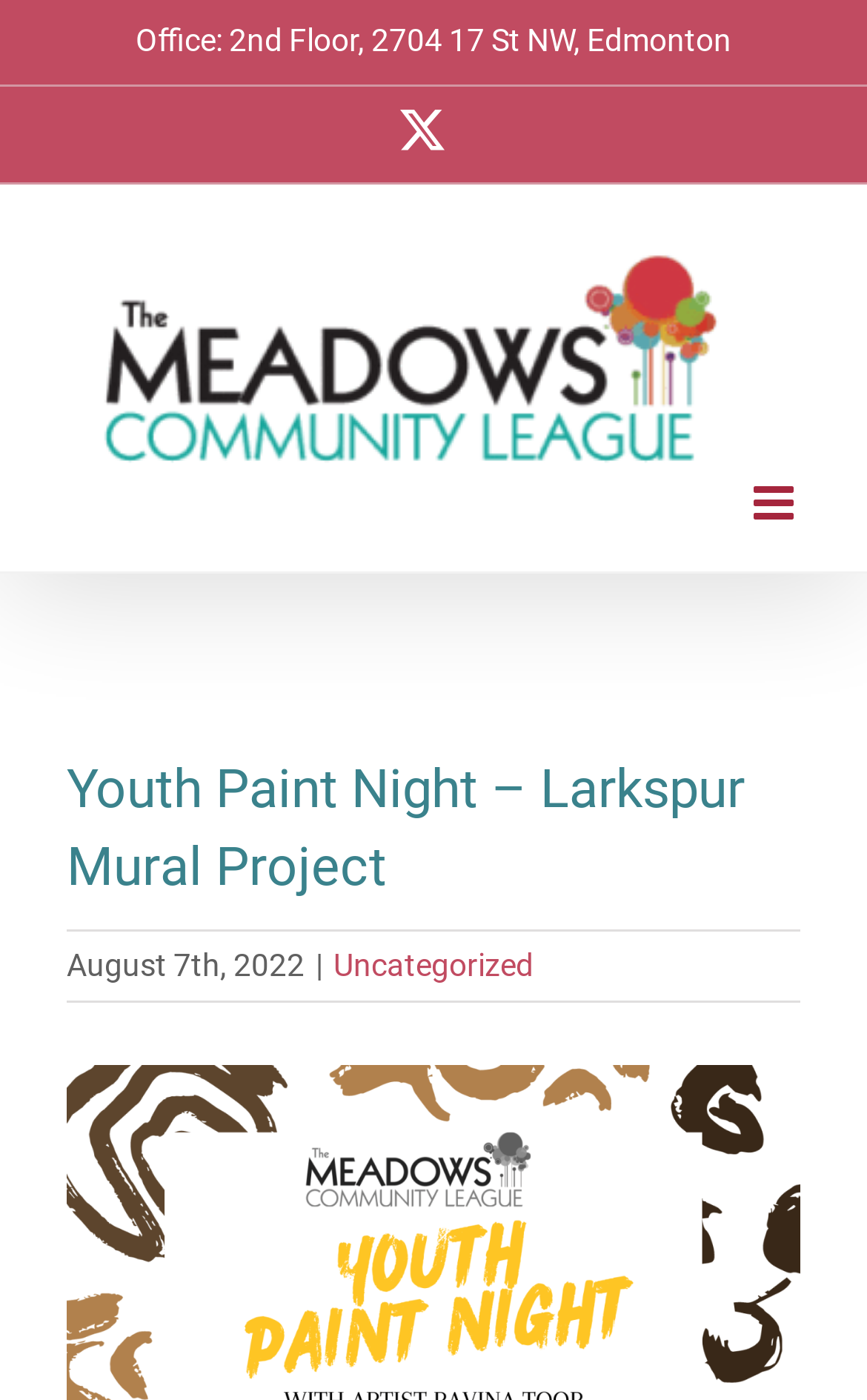Give a detailed overview of the webpage's appearance and contents.

The webpage is about the Larkspur Mural Project, specifically the Youth Paint Night event, organized by The Meadows Community League. At the top left of the page, there is a logo of The Meadows Community League, accompanied by a link to the organization's Twitter page. Below the logo, there is a static text displaying the office address of The Meadows Community League.

On the top right side of the page, there is a toggle button to expand or collapse the mobile menu. When expanded, the menu displays a heading "Youth Paint Night – Larkspur Mural Project" followed by the date "August 7th, 2022" and a category label "Uncategorized". The heading and date are positioned above the category label.

There are a total of 2 links on the page, one leading to the Twitter page and the other to the "Uncategorized" category. There is also one image on the page, which is the logo of The Meadows Community League.